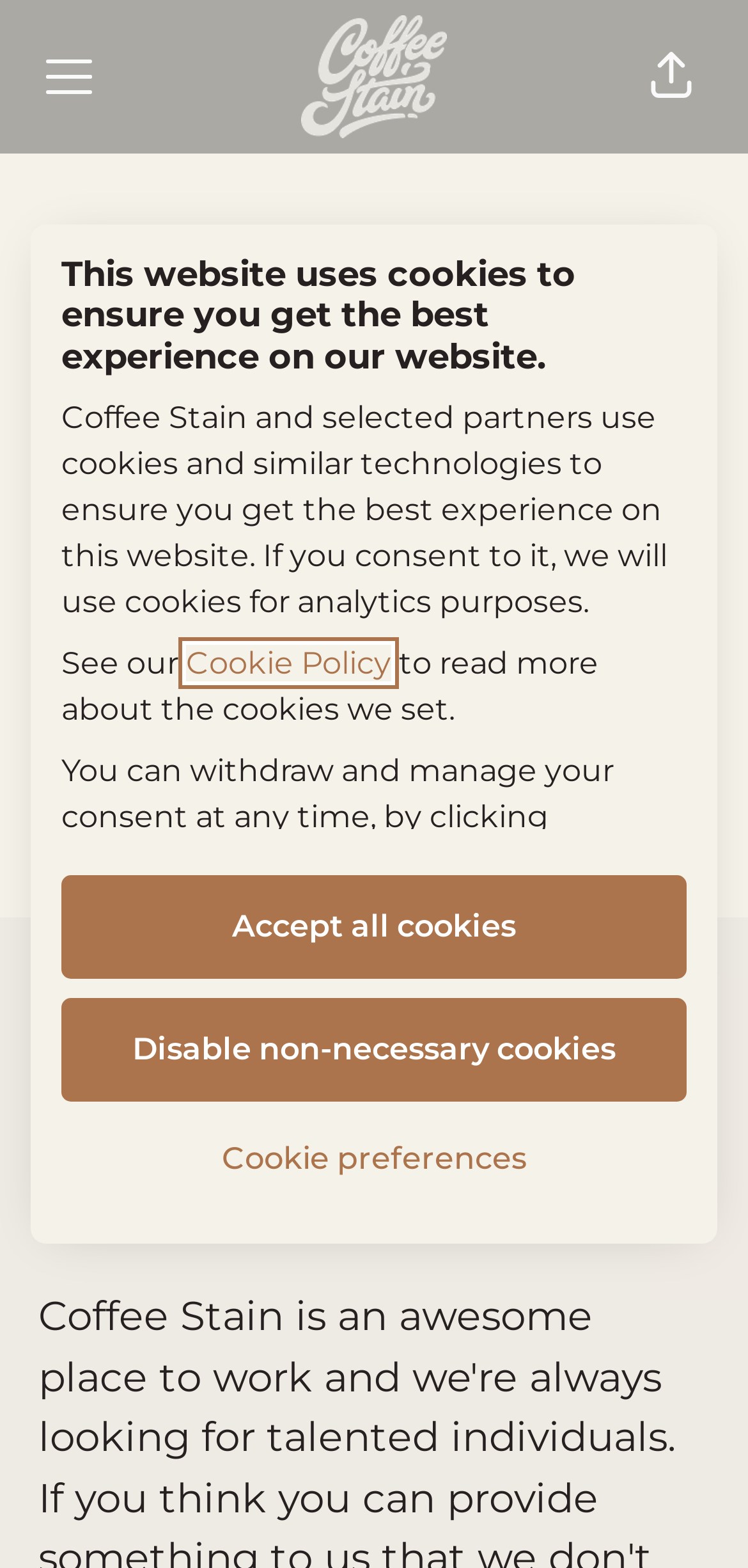Please find and generate the text of the main header of the webpage.

This website uses cookies to ensure you get the best experience on our website.